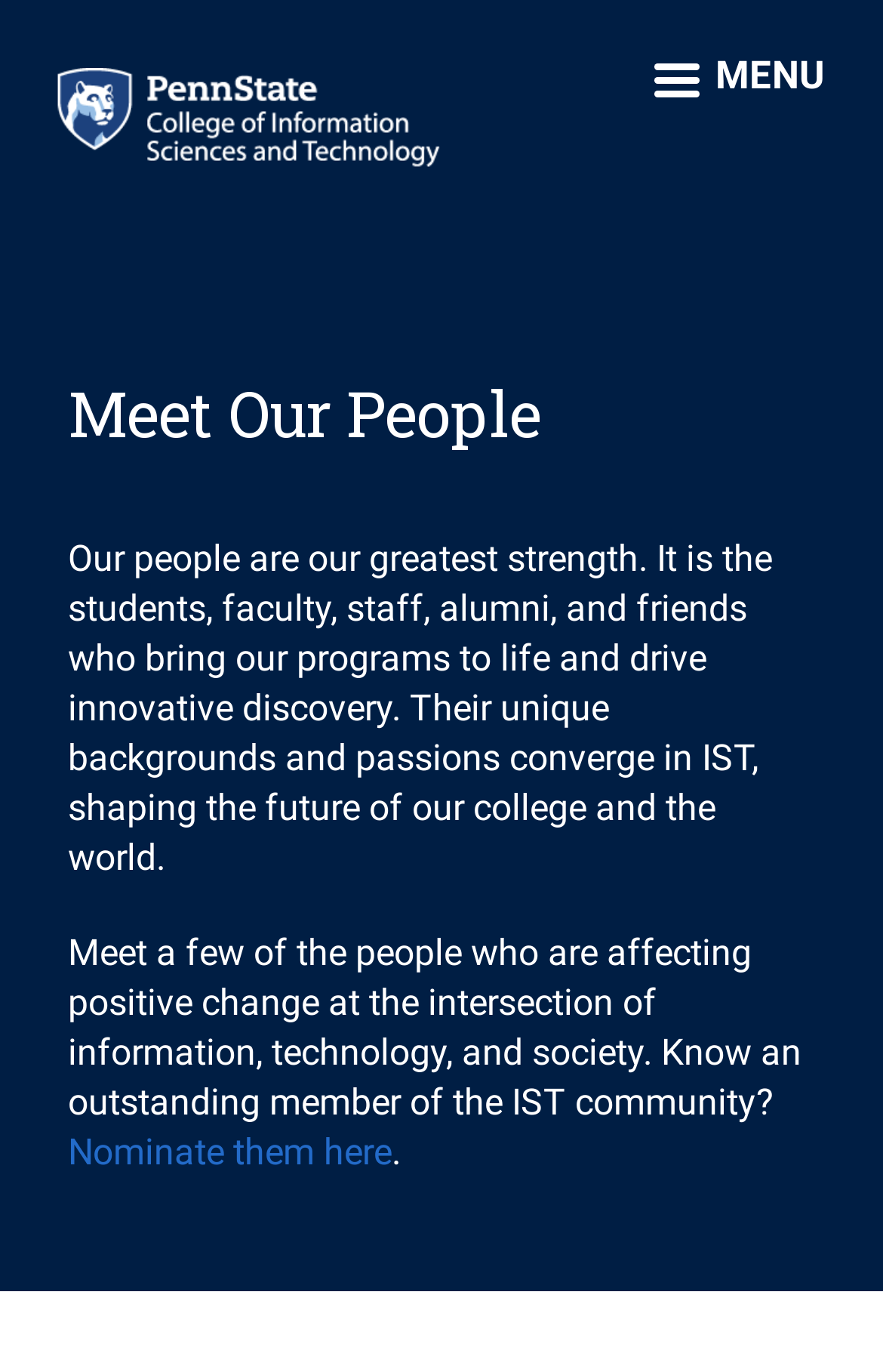Provide your answer in one word or a succinct phrase for the question: 
What is the main subject of the image at the top of the page?

The College of Information Sciences and Technology